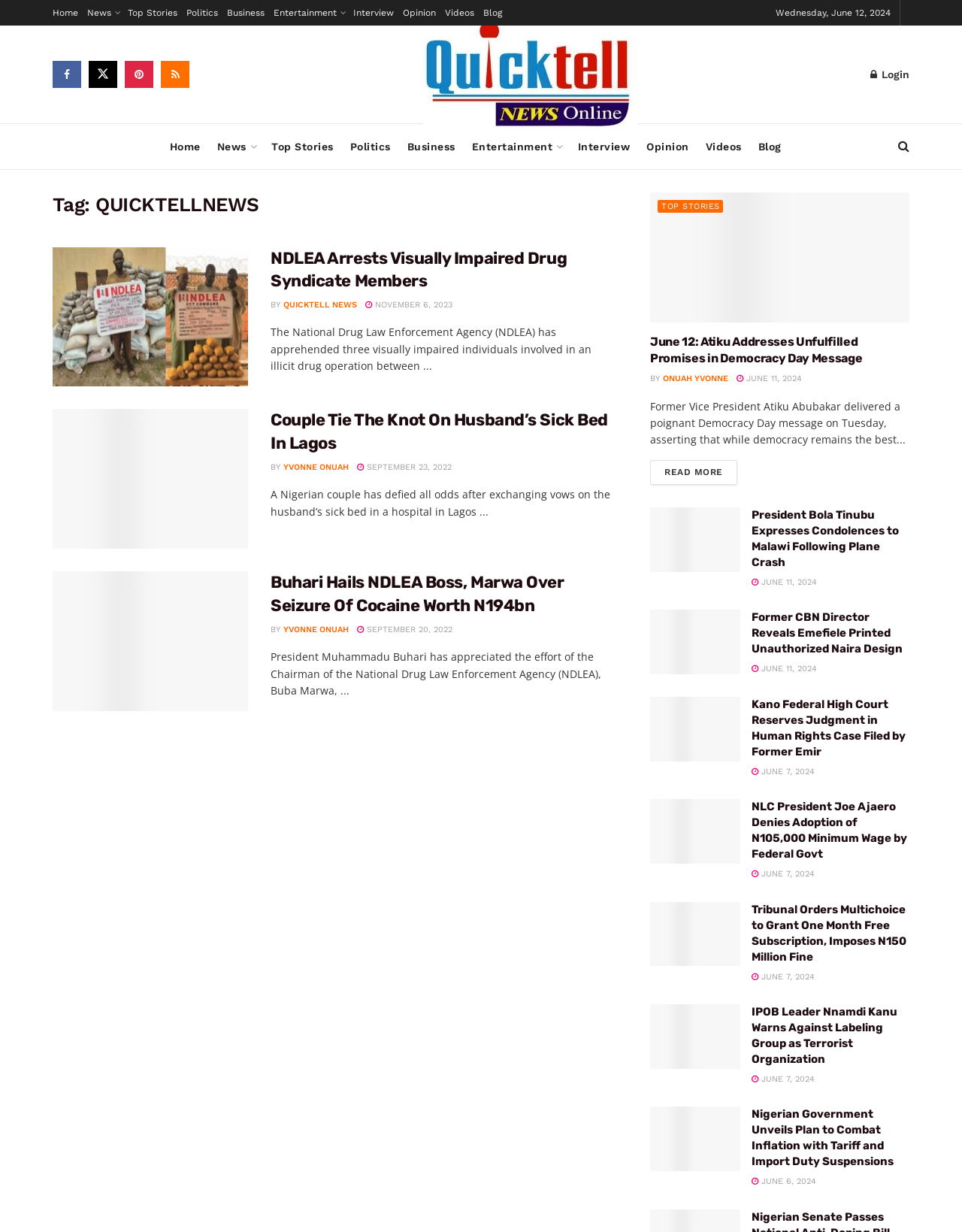Offer a comprehensive description of the webpage’s content and structure.

The webpage is an archive of news articles from Quicktell News. At the top, there is a navigation menu with links to different sections, including Home, News, Top Stories, Politics, Business, Entertainment, Interview, Opinion, Videos, and Blog. Below the navigation menu, there is a date display showing "Wednesday, June 12, 2024".

The main content of the webpage is divided into several sections, each containing multiple news articles. The articles are arranged in a grid layout, with three columns. Each article has a heading, a brief summary, and an image. The headings are in a larger font size and are followed by the summary text. The images are displayed to the left of the headings and summaries.

There are a total of six sections, each containing multiple articles. The sections are not explicitly labeled, but they appear to be categorized by topic or date. The articles within each section are arranged in a vertical layout, with the most recent articles at the top.

Some of the article headings include "NDLEA Arrests Visually Impaired Drug Syndicate Members", "Couple Tie The Knot On Husband’s Sick Bed In Lagos", "Buhari Hails NDLEA Boss, Marwa Over Seizure Of Cocaine Worth N194bn", and "I Will Hand Over Federal Universities To State Govts – Atiku". The summaries provide a brief overview of each article, and the images appear to be related to the content of the articles.

In addition to the news articles, there are also links to other sections of the website, such as Top Stories and Read More, which suggest that there are more articles available on the website.